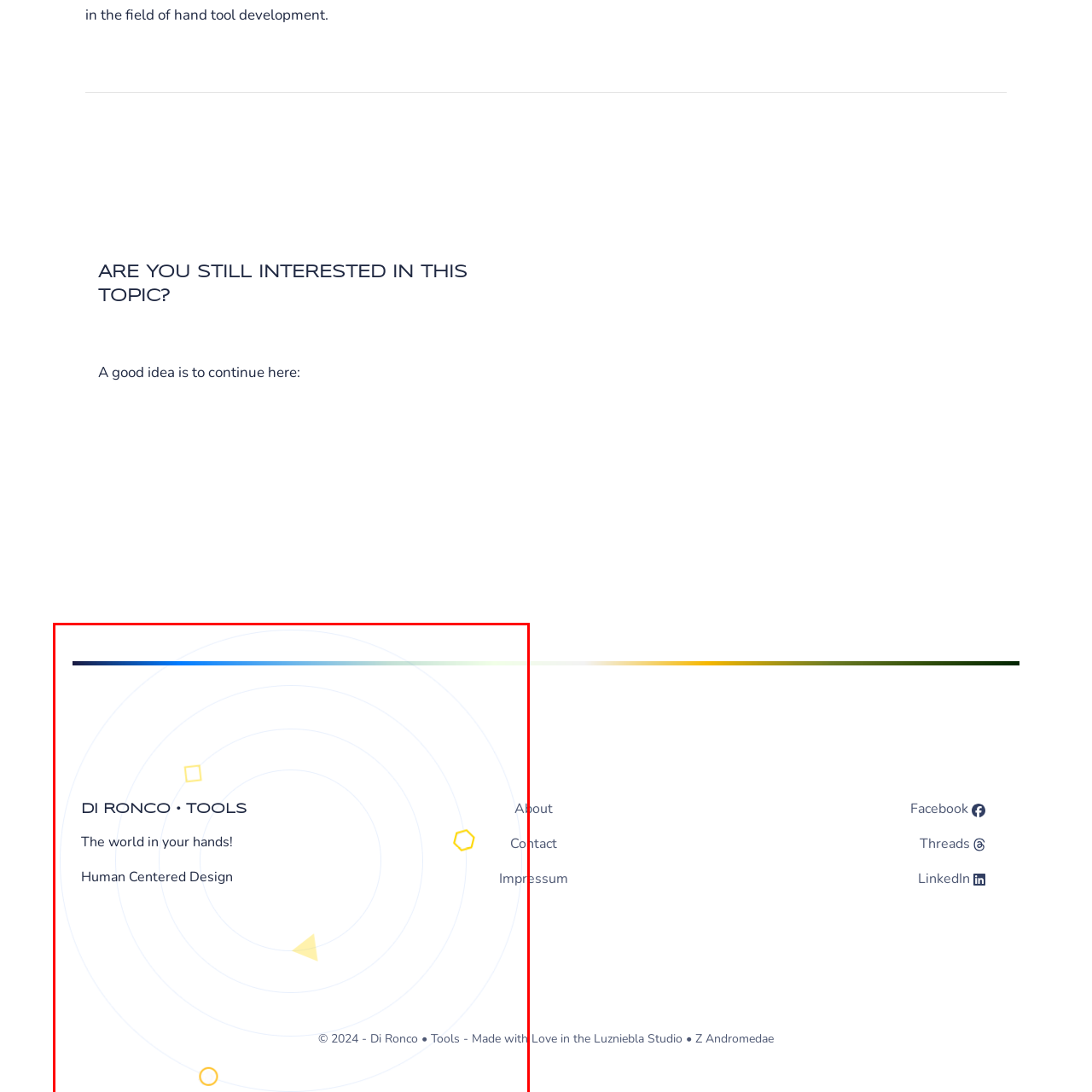What is the focus of the brand's design?
Pay attention to the part of the image enclosed by the red bounding box and respond to the question in detail.

The emphasis on 'Human Centered Design' suggests that the brand's focus is on user experience and accessibility, prioritizing the needs and comfort of its users.